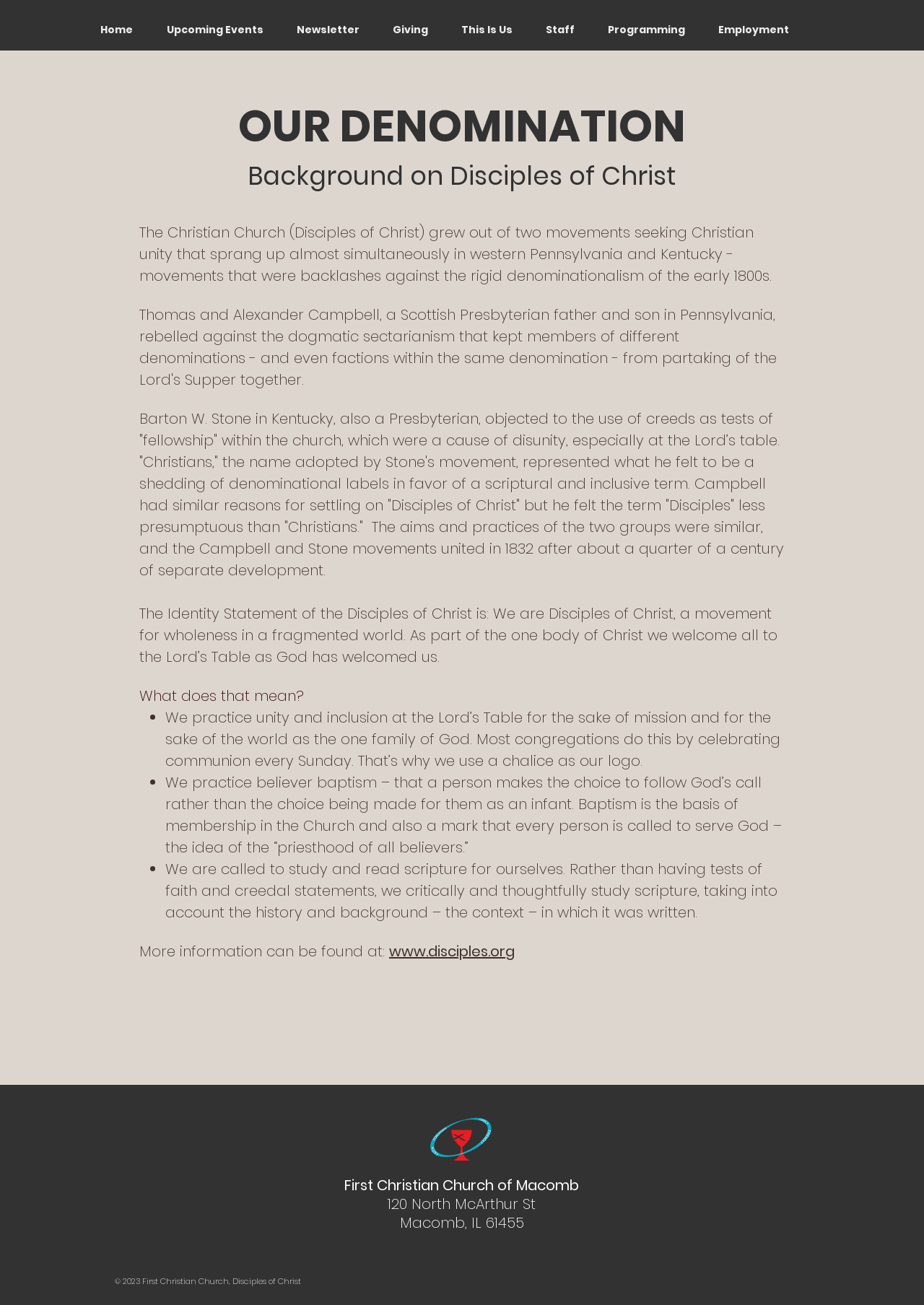Locate the bounding box coordinates of the region to be clicked to comply with the following instruction: "Click on the 'This Is Us' link". The coordinates must be four float numbers between 0 and 1, in the form [left, top, right, bottom].

[0.493, 0.0, 0.584, 0.036]